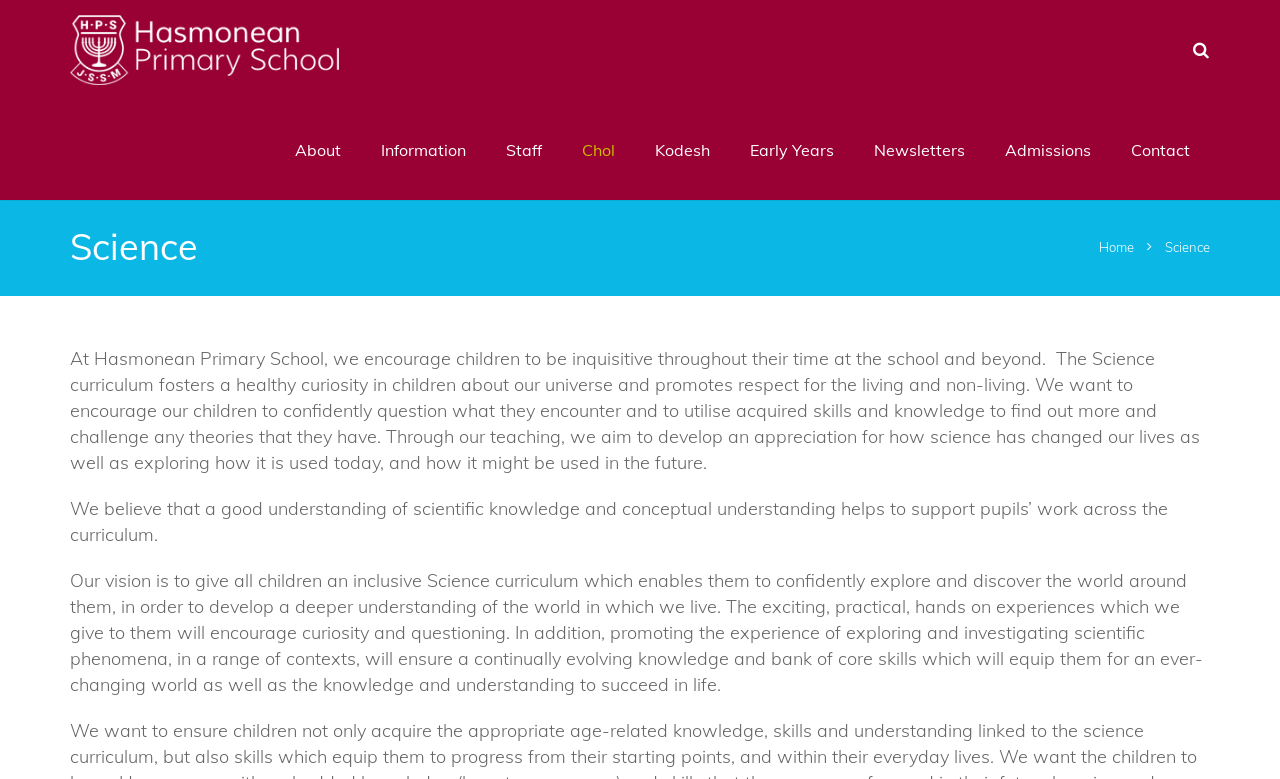Provide an in-depth description of the elements and layout of the webpage.

The webpage is about the Science department of Hasmonean Primary School. At the top left, there is a link to the school's homepage, accompanied by a small image of the school's logo. Below this, there is a horizontal navigation menu with links to various sections of the school's website, including "About", "Information", "Staff", and more.

The main content of the page is divided into three paragraphs of text. The first paragraph explains the school's approach to teaching Science, encouraging children to be curious and question what they learn. The second paragraph highlights the importance of scientific knowledge in supporting pupils' work across the curriculum. The third and longest paragraph outlines the school's vision for its Science curriculum, aiming to provide an inclusive and hands-on experience that fosters curiosity, questioning, and exploration.

Above the main content, there is a heading that simply reads "Science". At the top right, there is another link to the school's homepage. Overall, the webpage has a simple and organized layout, with a focus on conveying the school's approach to teaching Science.